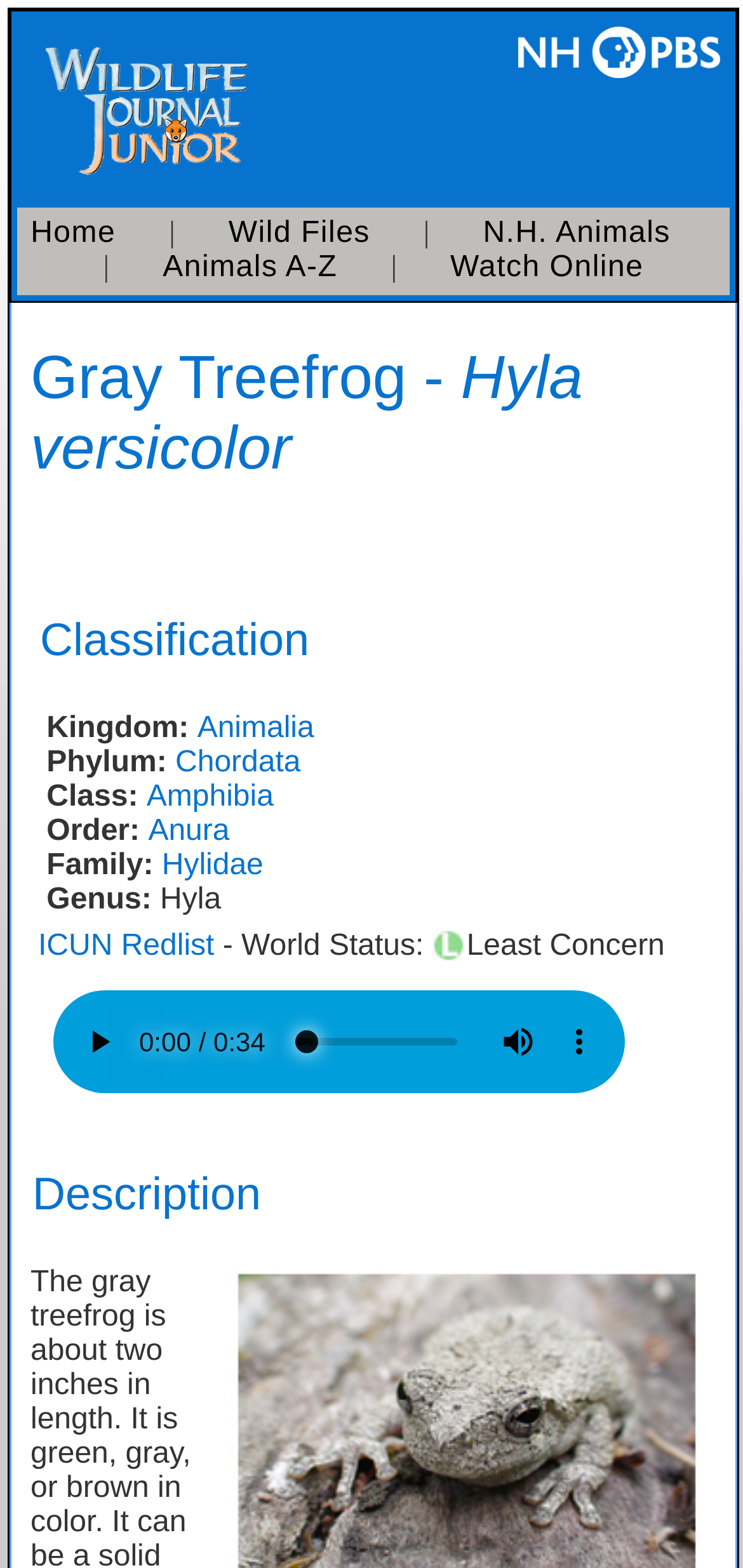Give a detailed account of the webpage, highlighting key information.

The webpage is about the Gray Treefrog, specifically its species Hyla versicolor. At the top of the page, there are two images: one is the logo of Wildlife Journal Junior, and the other is the logo of New Hampshire PBS. Below these images, there is a navigation menu with links to "Home", "Wild Files", "N.H. Animals", "Animals A-Z", and "Watch Online".

The main content of the page is divided into two sections. The first section has a heading "Gray Treefrog - Hyla versicolor" and provides classification information about the species, including its kingdom, phylum, class, order, family, and genus. Each of these classification categories is a link that can be clicked for more information.

The second section has a heading "Description" and provides a brief description of the Gray Treefrog, stating that it is about two inches long and can be green, gray, or brown in color, with or without blotches on its back.

On the right side of the description section, there is an audio player with a play button, a slider to scrub through the audio, a mute button, and a button to show more media controls. Below the audio player, there is a table with information about the species' conservation status, including a link to the ICUN Redlist and a status of "Least Concern" with a corresponding image.

Overall, the webpage provides a concise overview of the Gray Treefrog's classification and physical characteristics, along with some additional information about its conservation status.